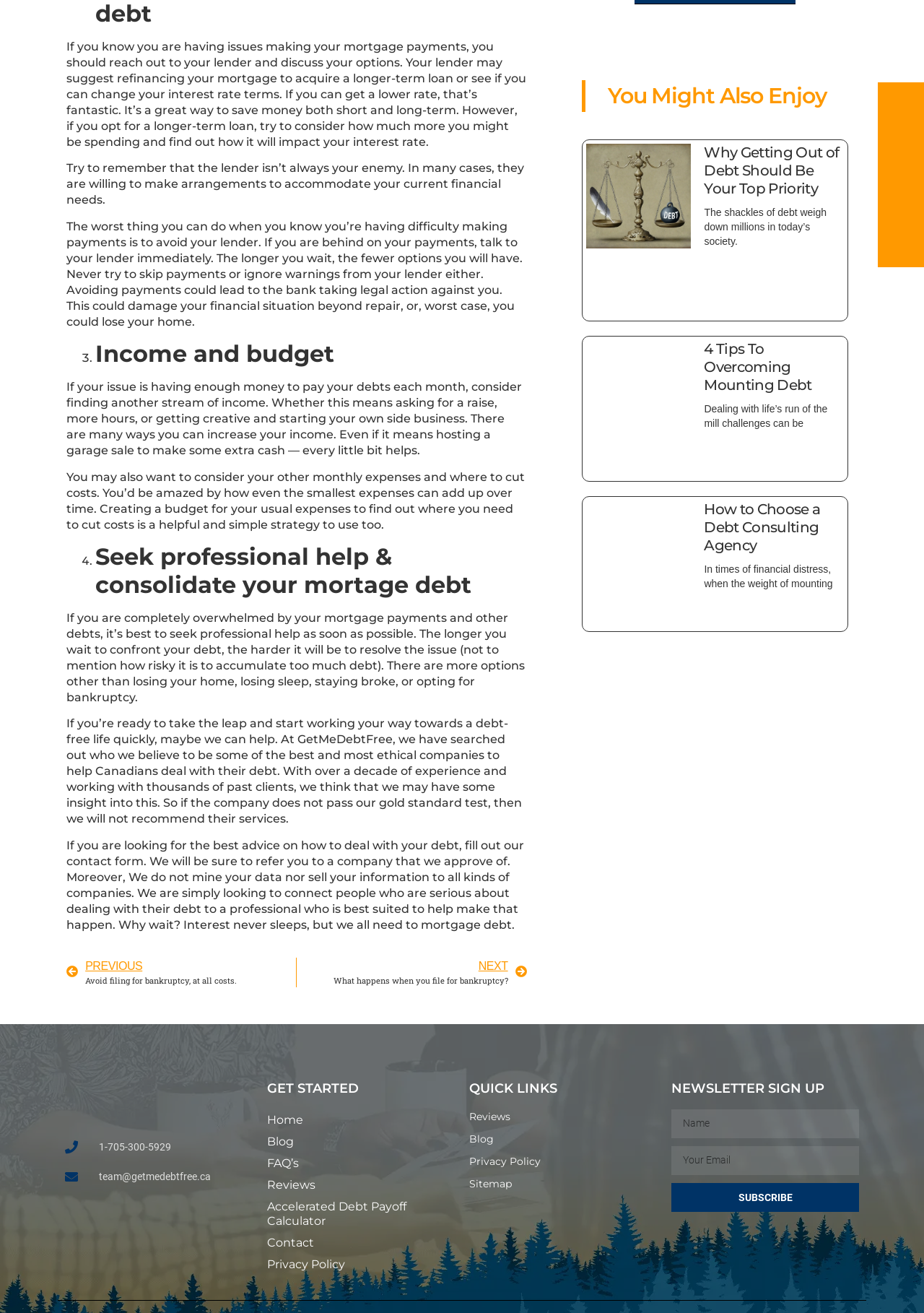What is the main topic of this webpage?
By examining the image, provide a one-word or phrase answer.

Debt management